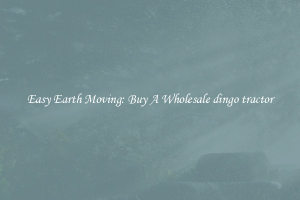Please provide a one-word or short phrase answer to the question:
What is the atmosphere of the landscape?

Serene